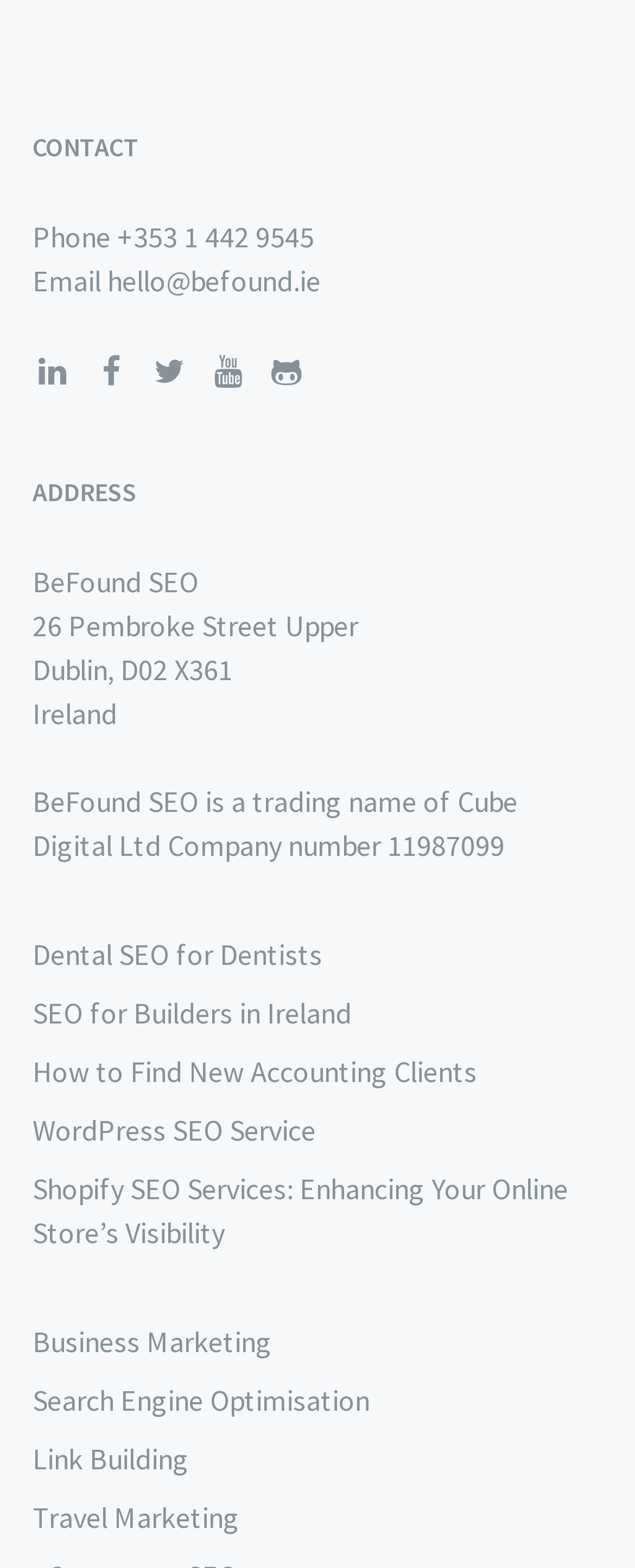Provide the bounding box coordinates for the UI element that is described as: "+353 1 442 9545".

[0.185, 0.139, 0.495, 0.163]